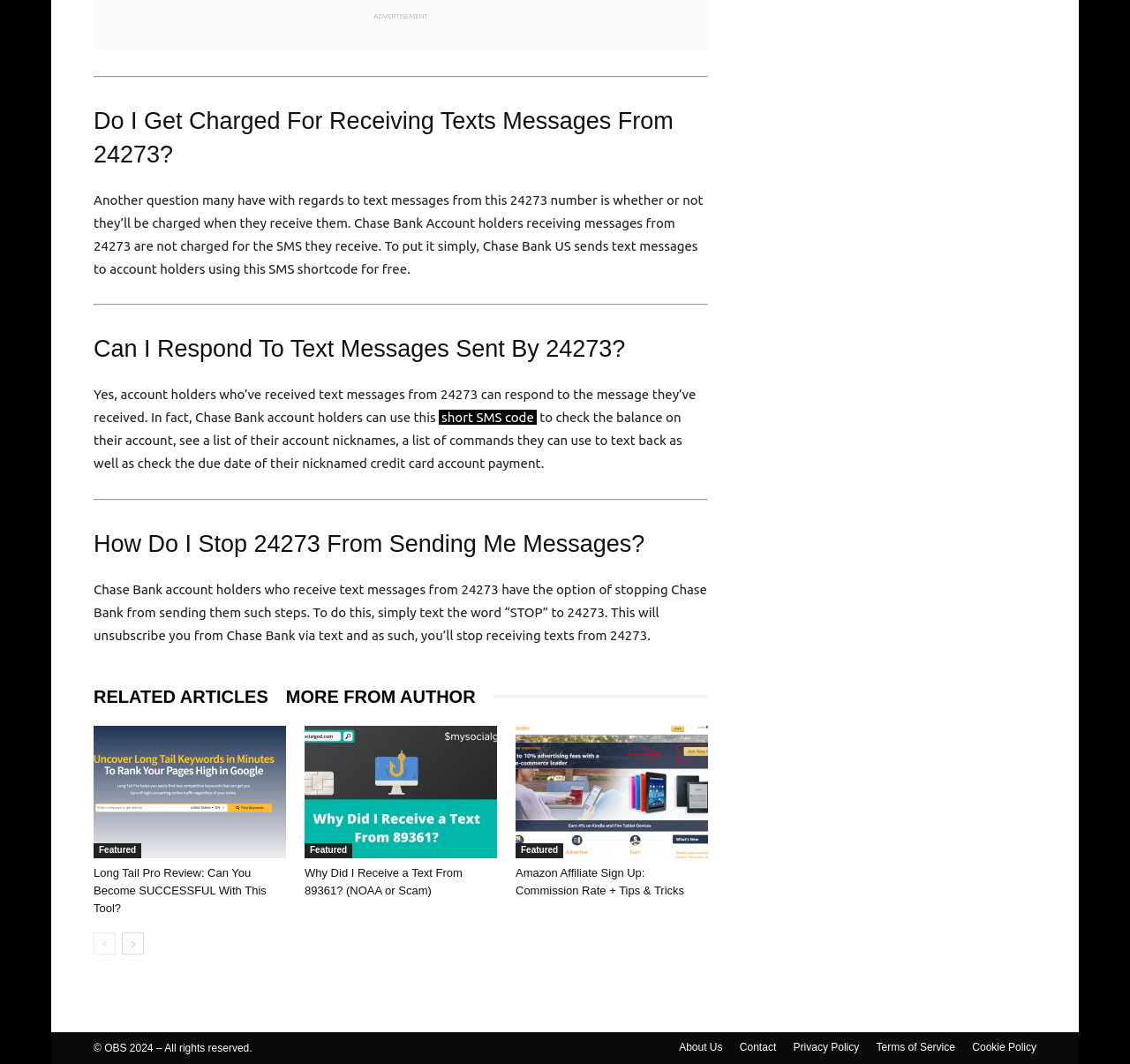Please locate the bounding box coordinates of the element's region that needs to be clicked to follow the instruction: "Stop receiving messages from 24273". The bounding box coordinates should be provided as four float numbers between 0 and 1, i.e., [left, top, right, bottom].

[0.083, 0.546, 0.626, 0.604]